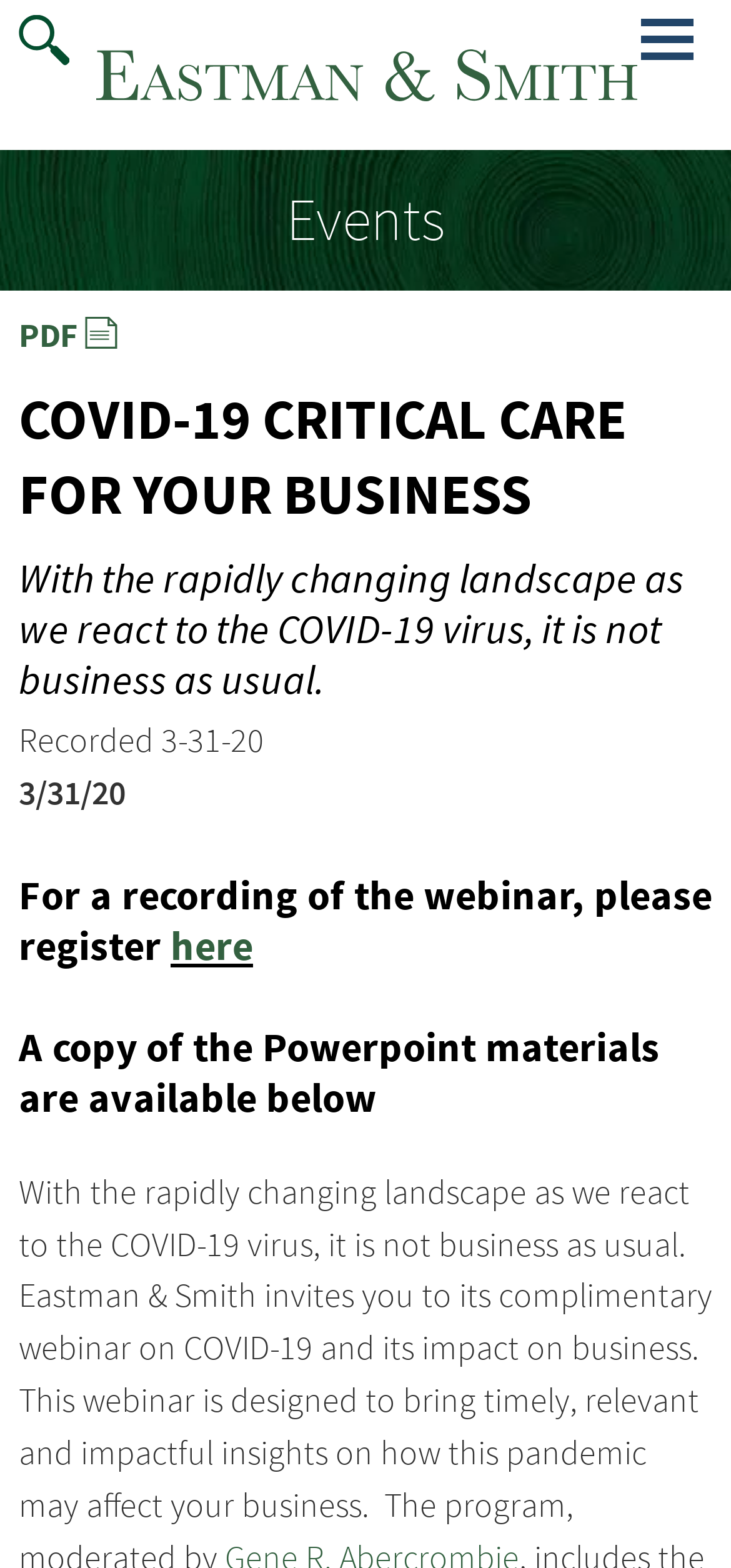Provide your answer in one word or a succinct phrase for the question: 
How can I access the Powerpoint materials?

Available below